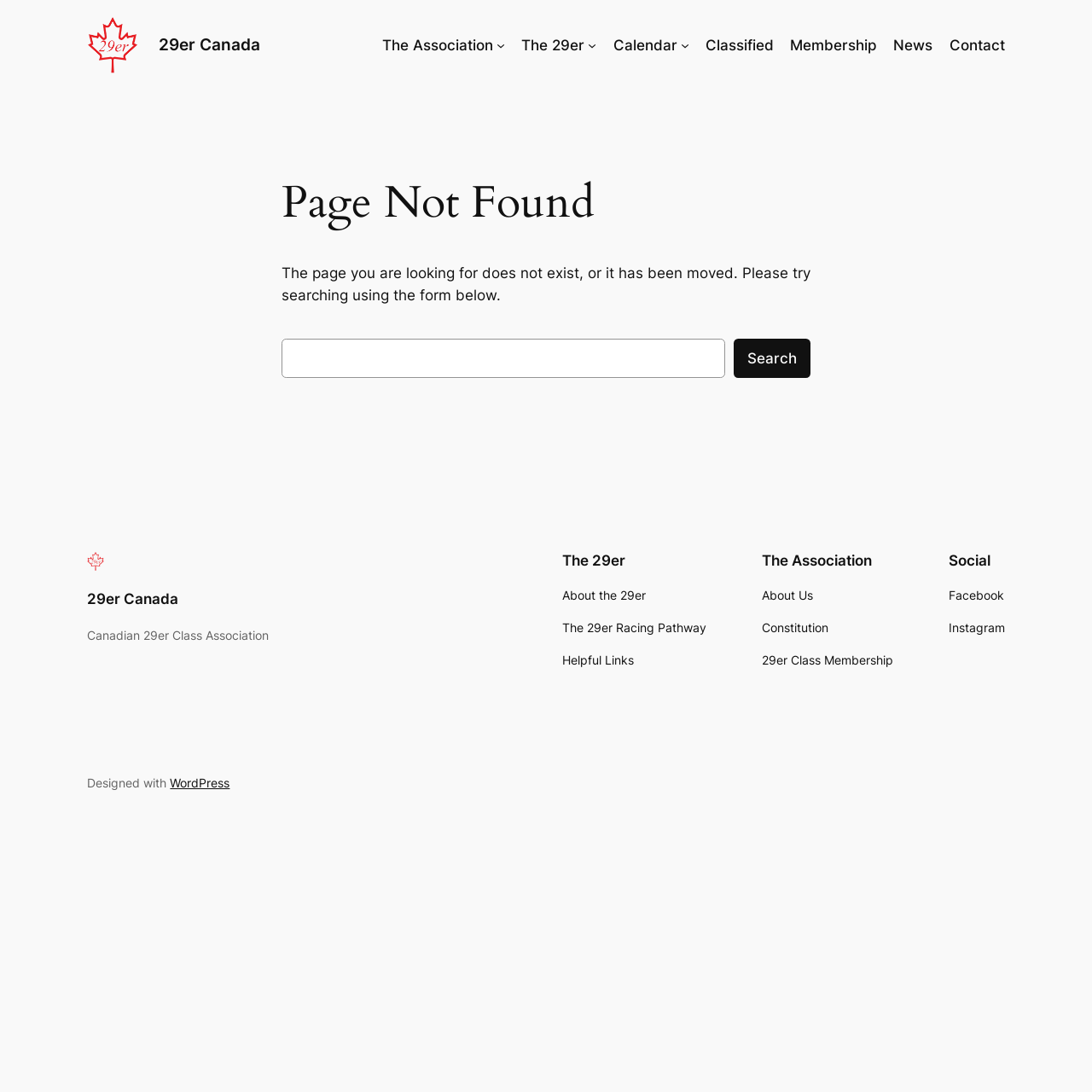Determine the bounding box coordinates for the area you should click to complete the following instruction: "Click the 'The Association' link".

[0.35, 0.031, 0.451, 0.052]